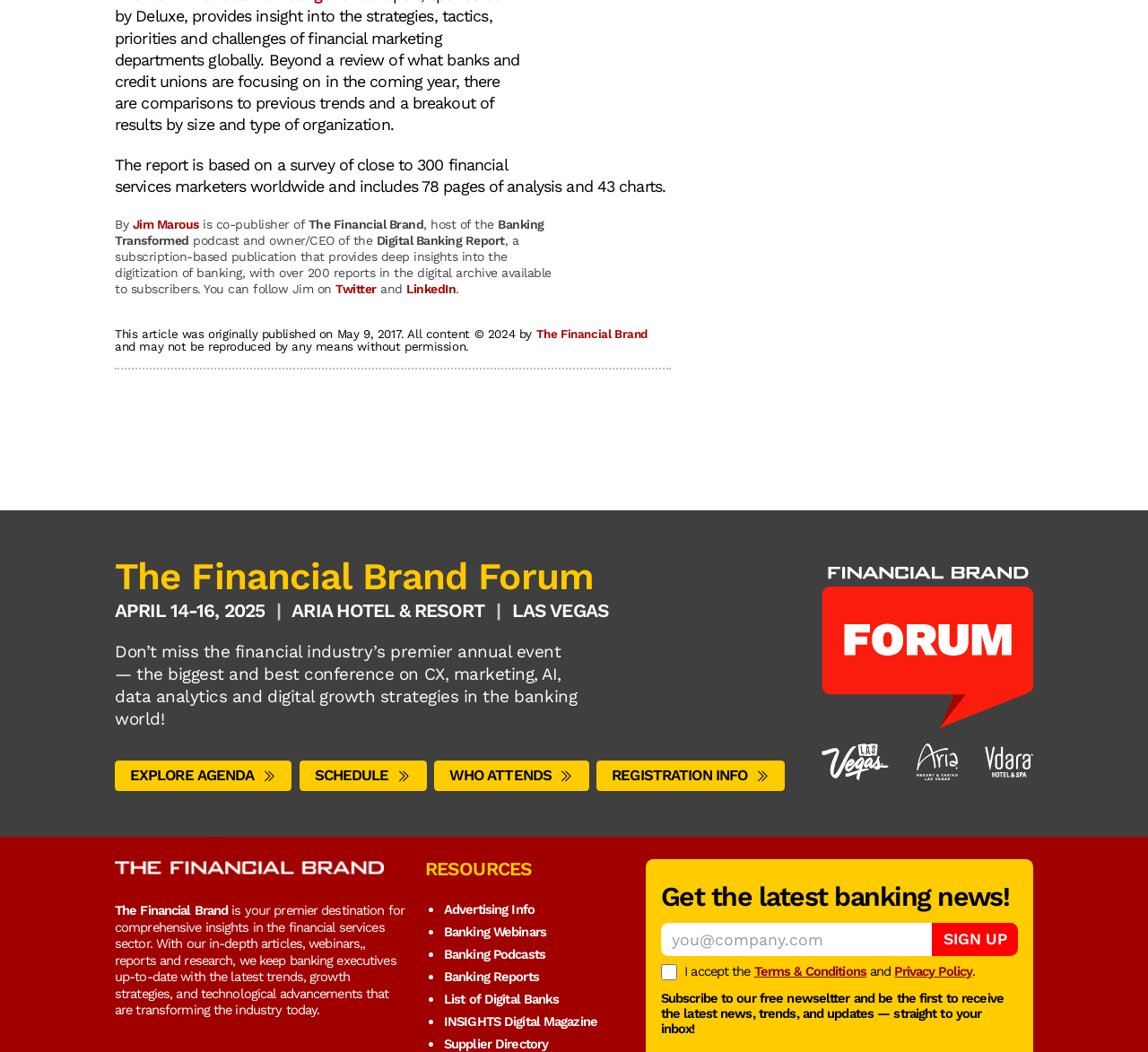Answer the question with a brief word or phrase:
What is the date of the article?

May 9, 2017